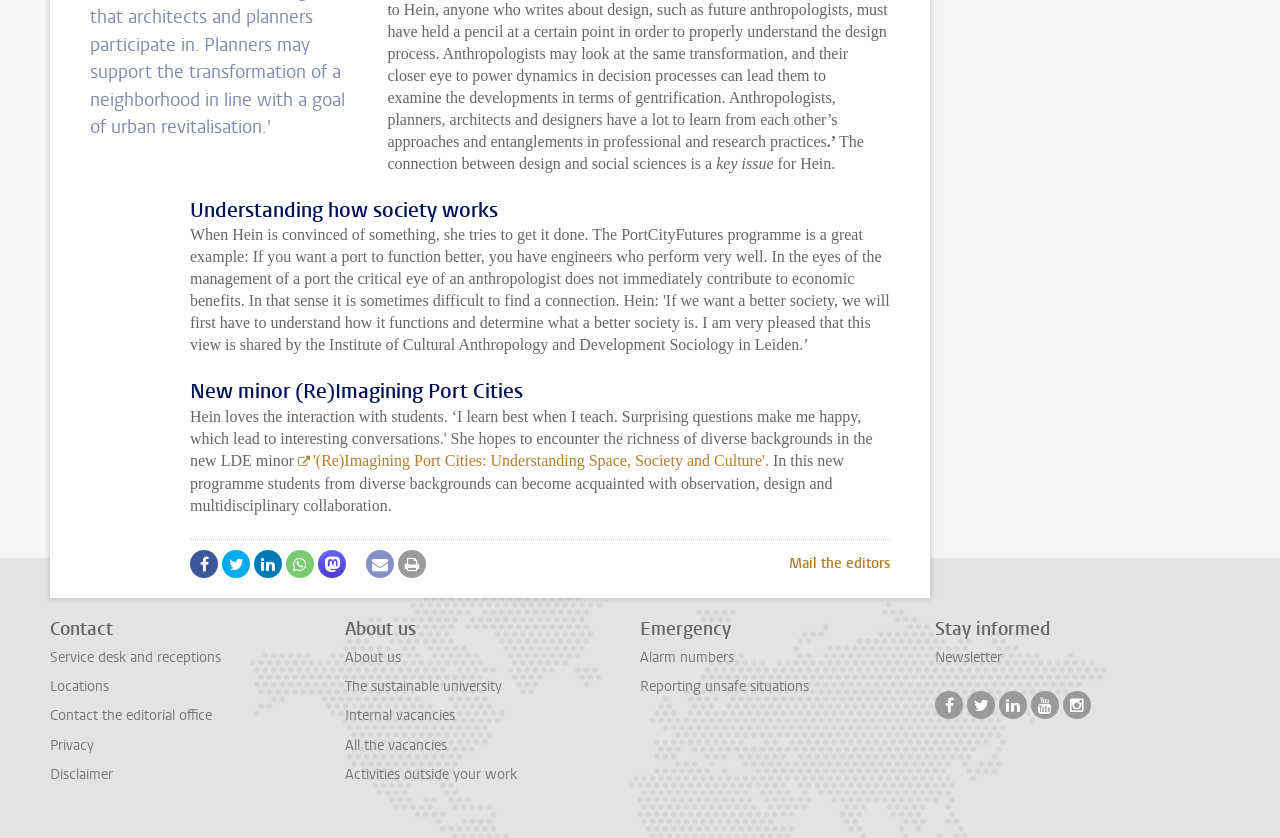Ascertain the bounding box coordinates for the UI element detailed here: "parent_node: Mail the editors title="Print"". The coordinates should be provided as [left, top, right, bottom] with each value being a float between 0 and 1.

[0.311, 0.656, 0.333, 0.689]